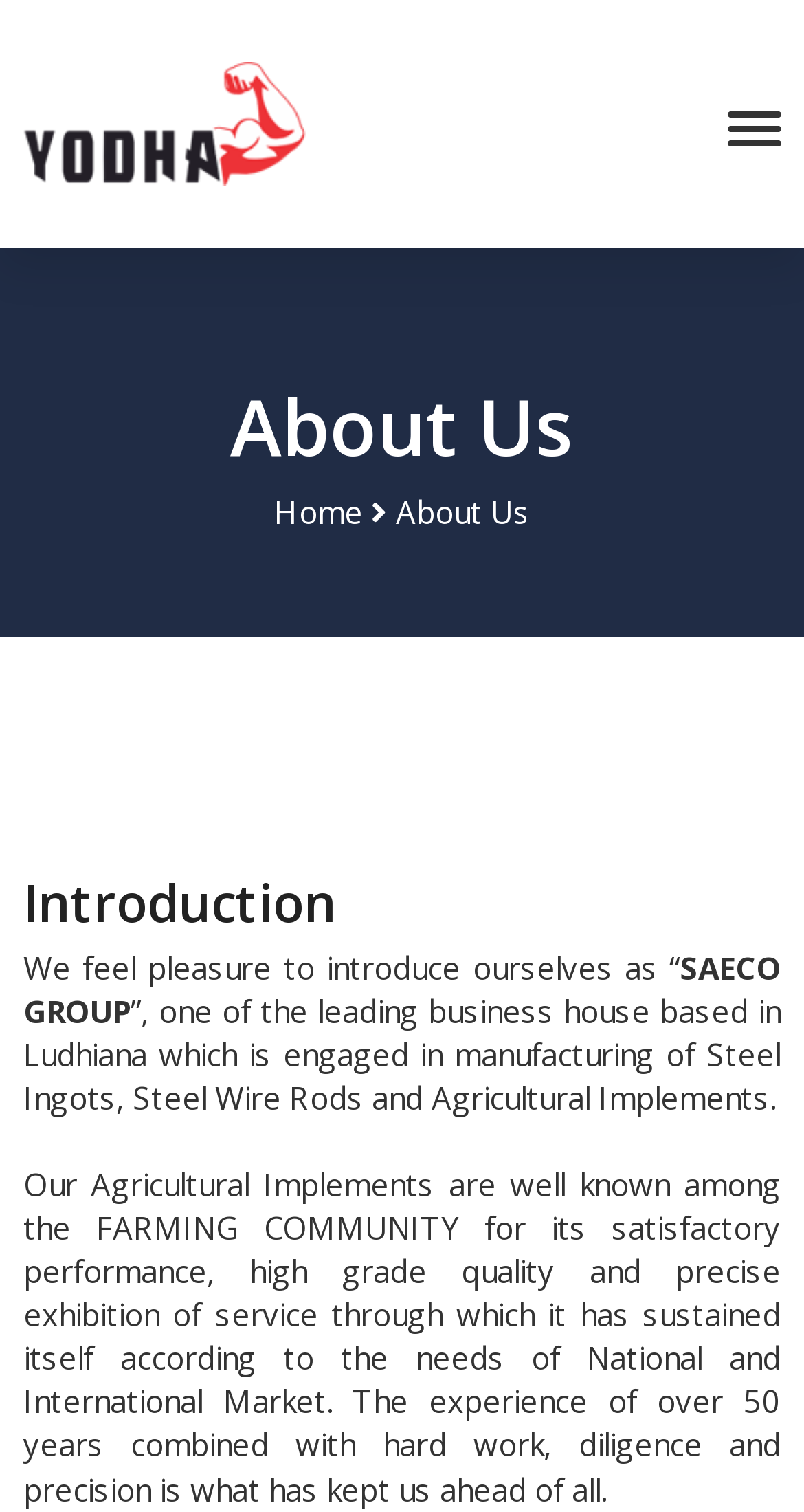Identify the bounding box for the UI element that is described as follows: "Home".

[0.341, 0.324, 0.451, 0.351]